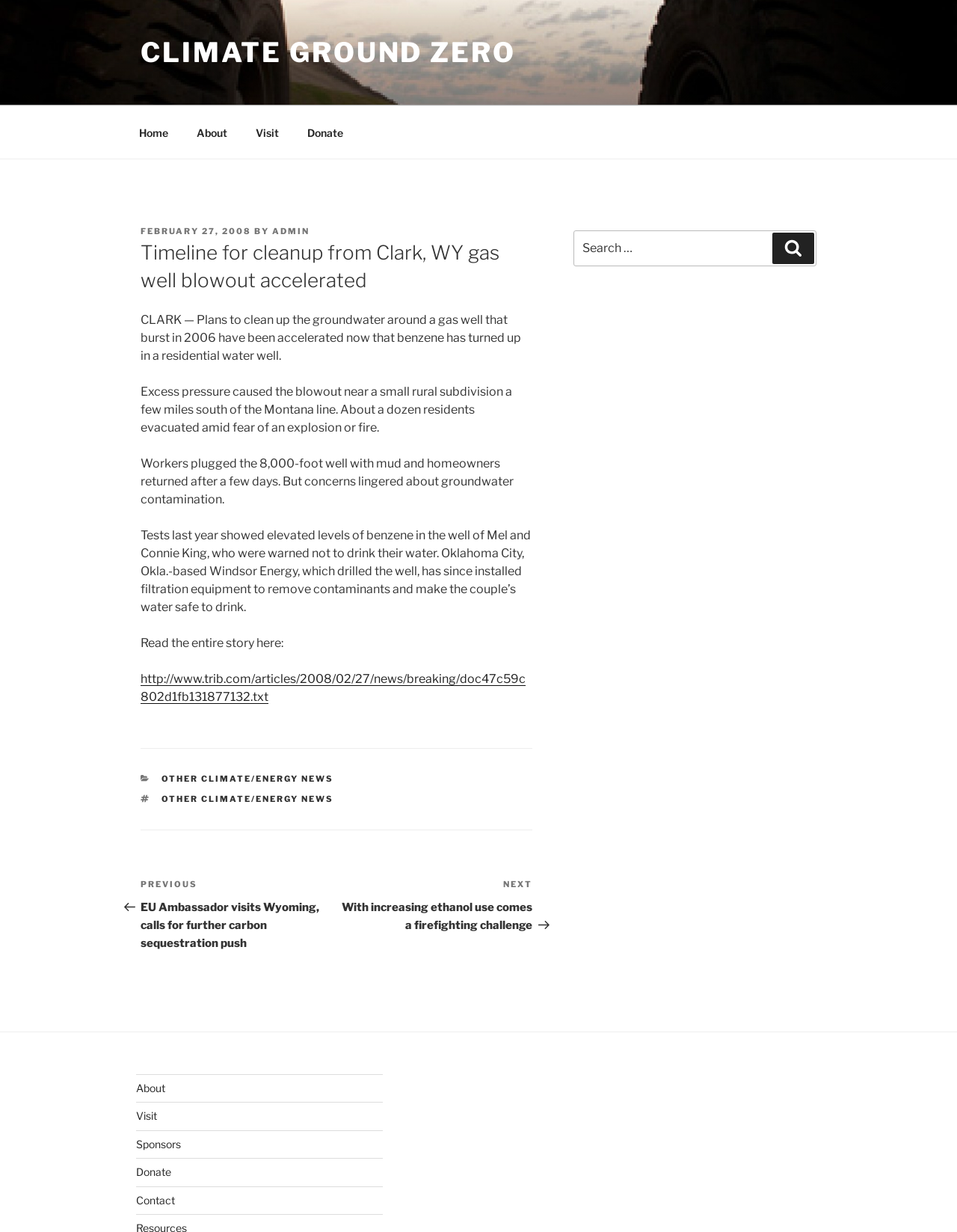Determine the bounding box coordinates for the area that needs to be clicked to fulfill this task: "Read the entire story". The coordinates must be given as four float numbers between 0 and 1, i.e., [left, top, right, bottom].

[0.147, 0.545, 0.549, 0.571]